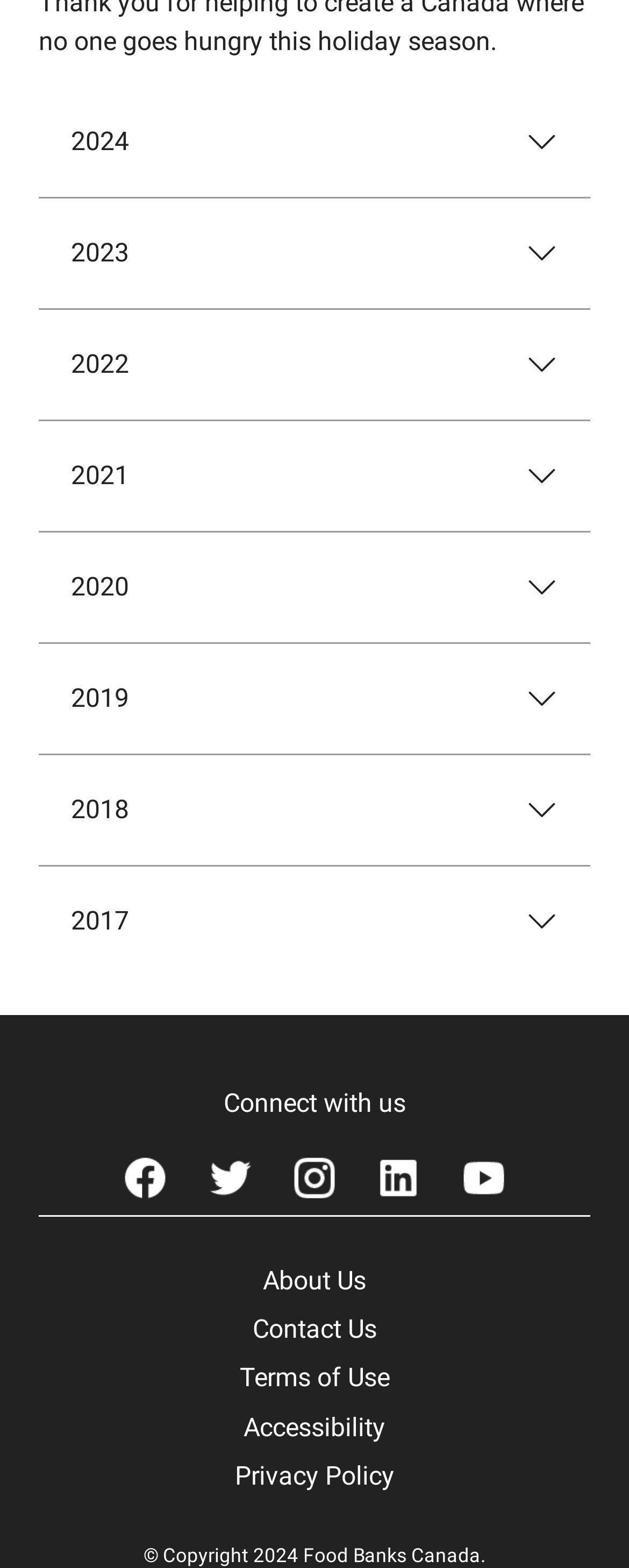Respond to the question with just a single word or phrase: 
What is the purpose of the buttons next to each year?

To expand or collapse